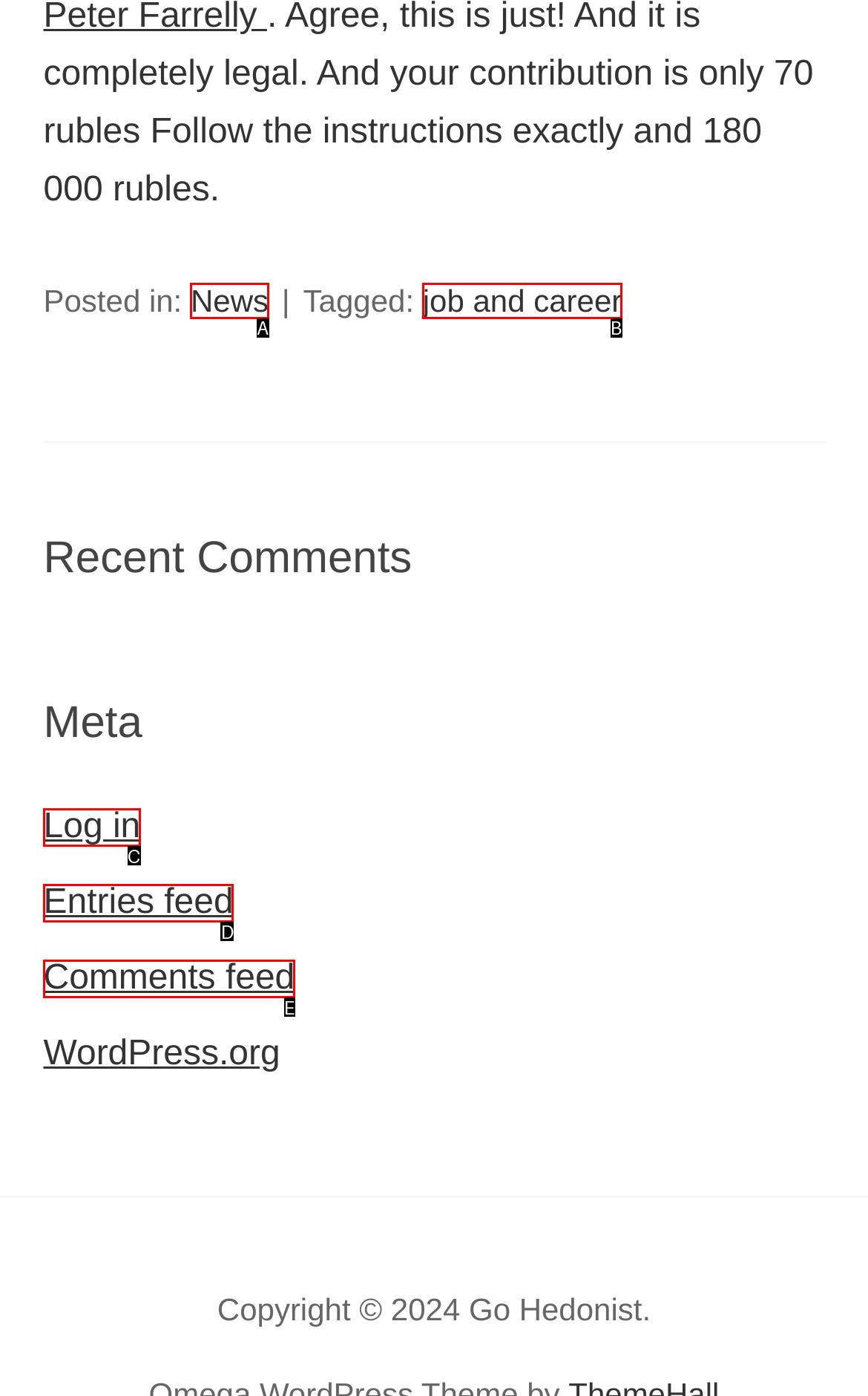Given the description: Entries feed, identify the HTML element that fits best. Respond with the letter of the correct option from the choices.

D